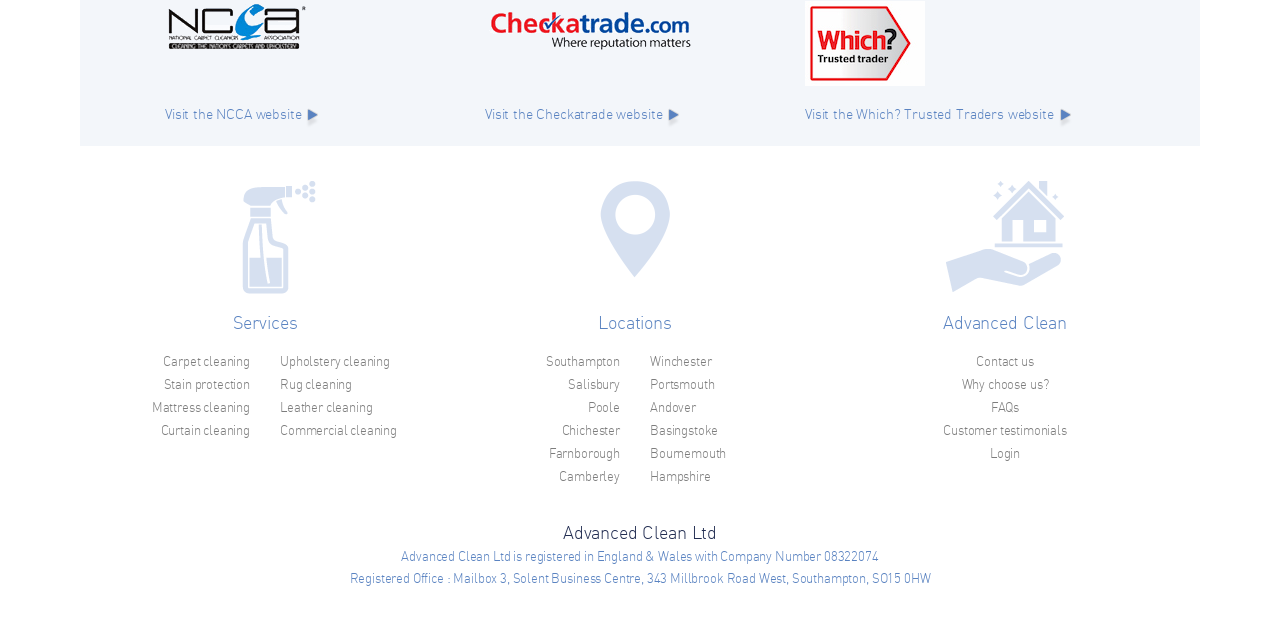Given the webpage screenshot and the description, determine the bounding box coordinates (top-left x, top-left y, bottom-right x, bottom-right y) that define the location of the UI element matching this description: Farnborough

[0.429, 0.718, 0.484, 0.739]